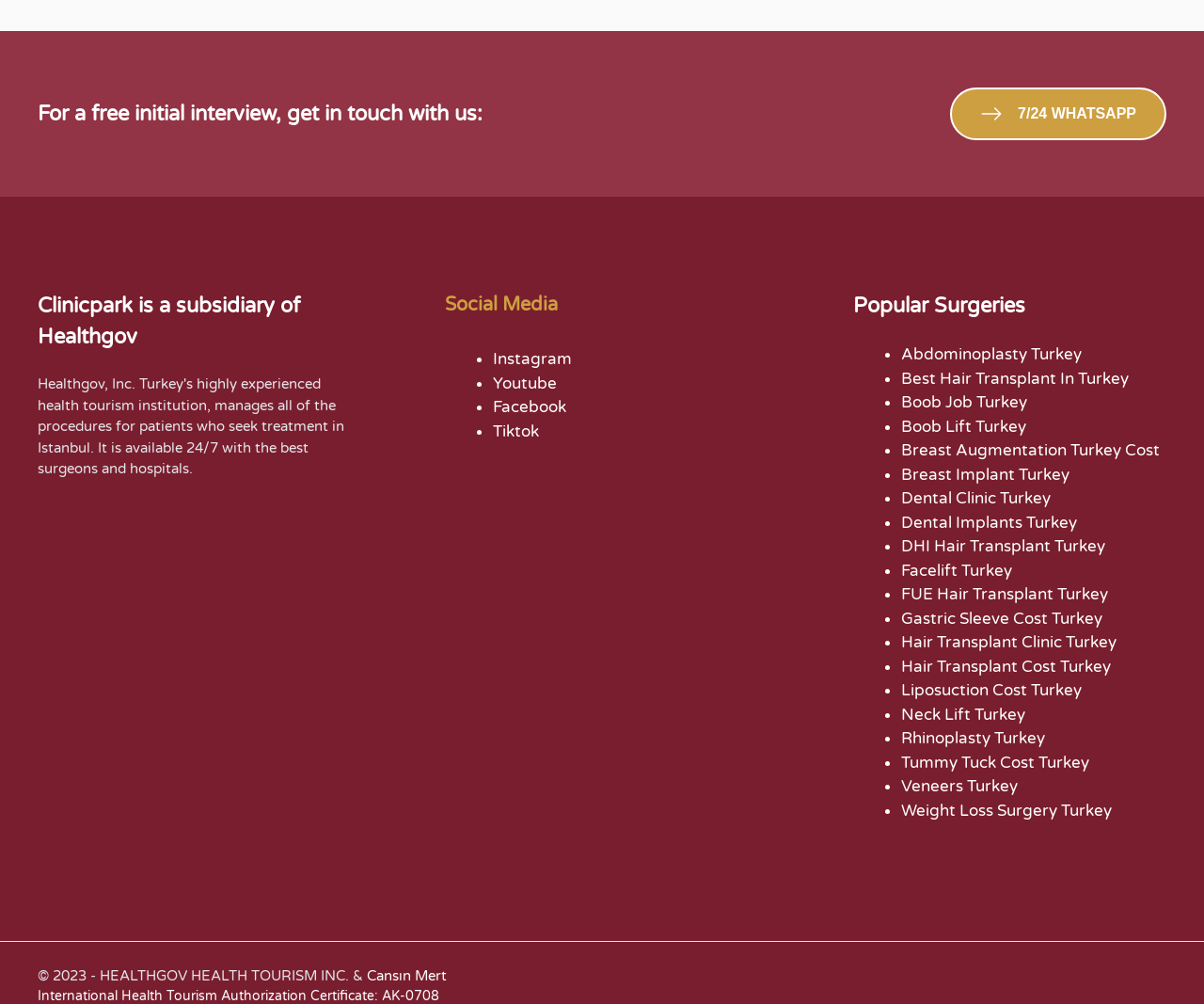What is the name of the person who likely designed the webpage?
Please answer the question with as much detail and depth as you can.

The name of the person who likely designed the webpage can be found at the bottom of the webpage, where it says 'Cansın Mert'. This suggests that Cansın Mert is the designer or developer of the webpage.